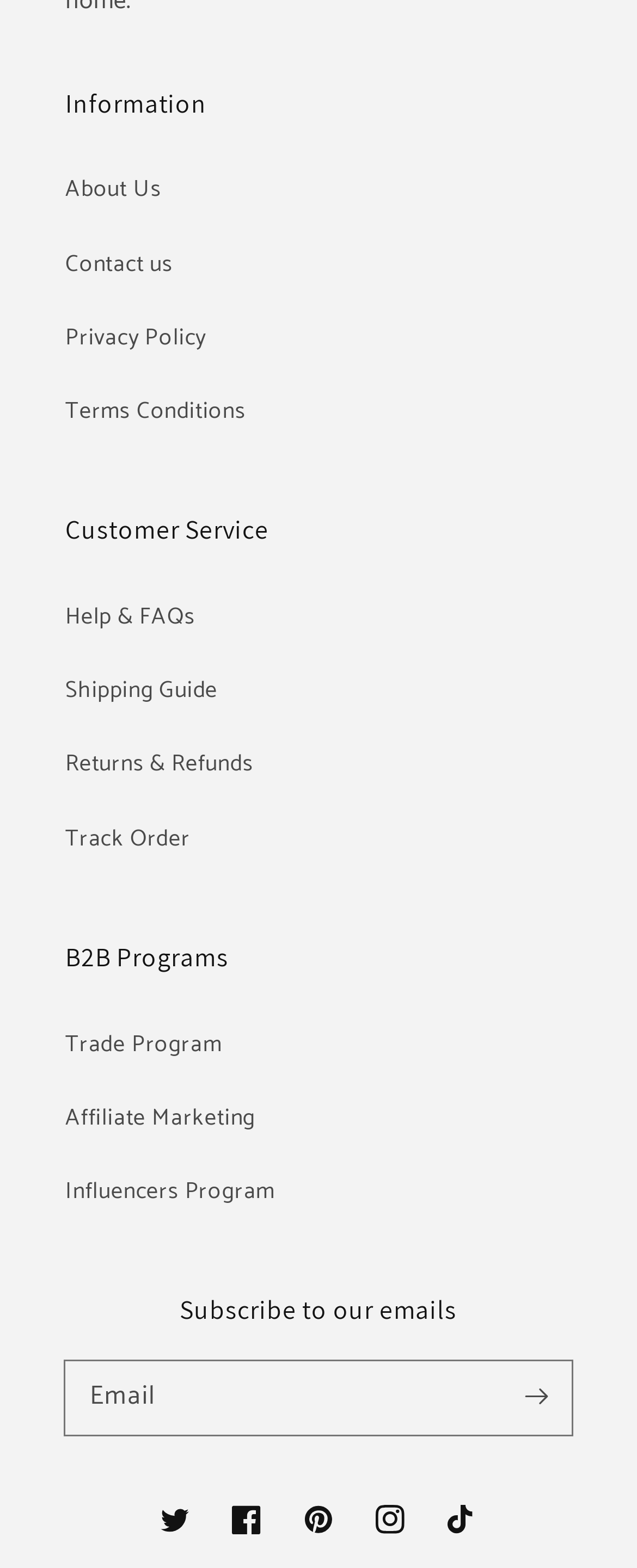Find the bounding box coordinates of the clickable region needed to perform the following instruction: "Enter email address". The coordinates should be provided as four float numbers between 0 and 1, i.e., [left, top, right, bottom].

[0.103, 0.868, 0.897, 0.915]